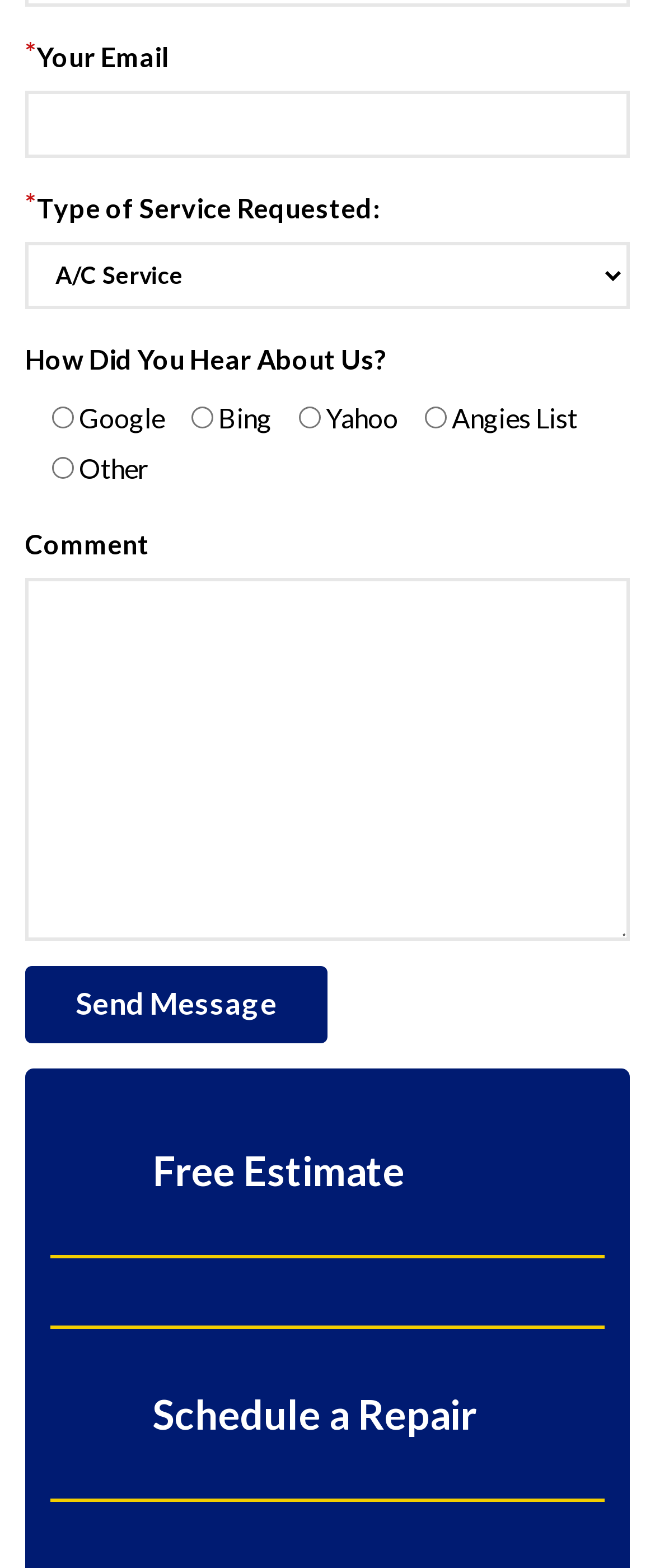Please specify the bounding box coordinates of the region to click in order to perform the following instruction: "Enter your email".

[0.038, 0.058, 0.962, 0.101]